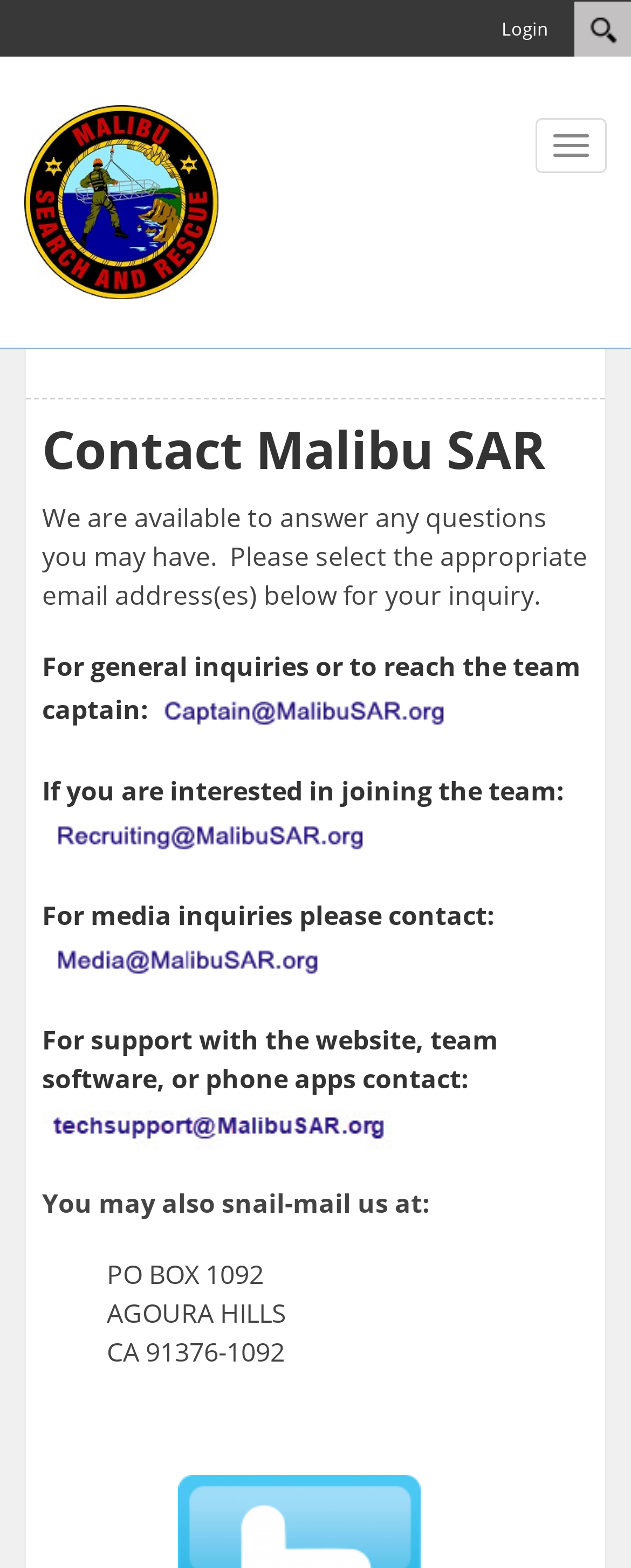Determine the bounding box coordinates for the region that must be clicked to execute the following instruction: "Check the current issue".

None